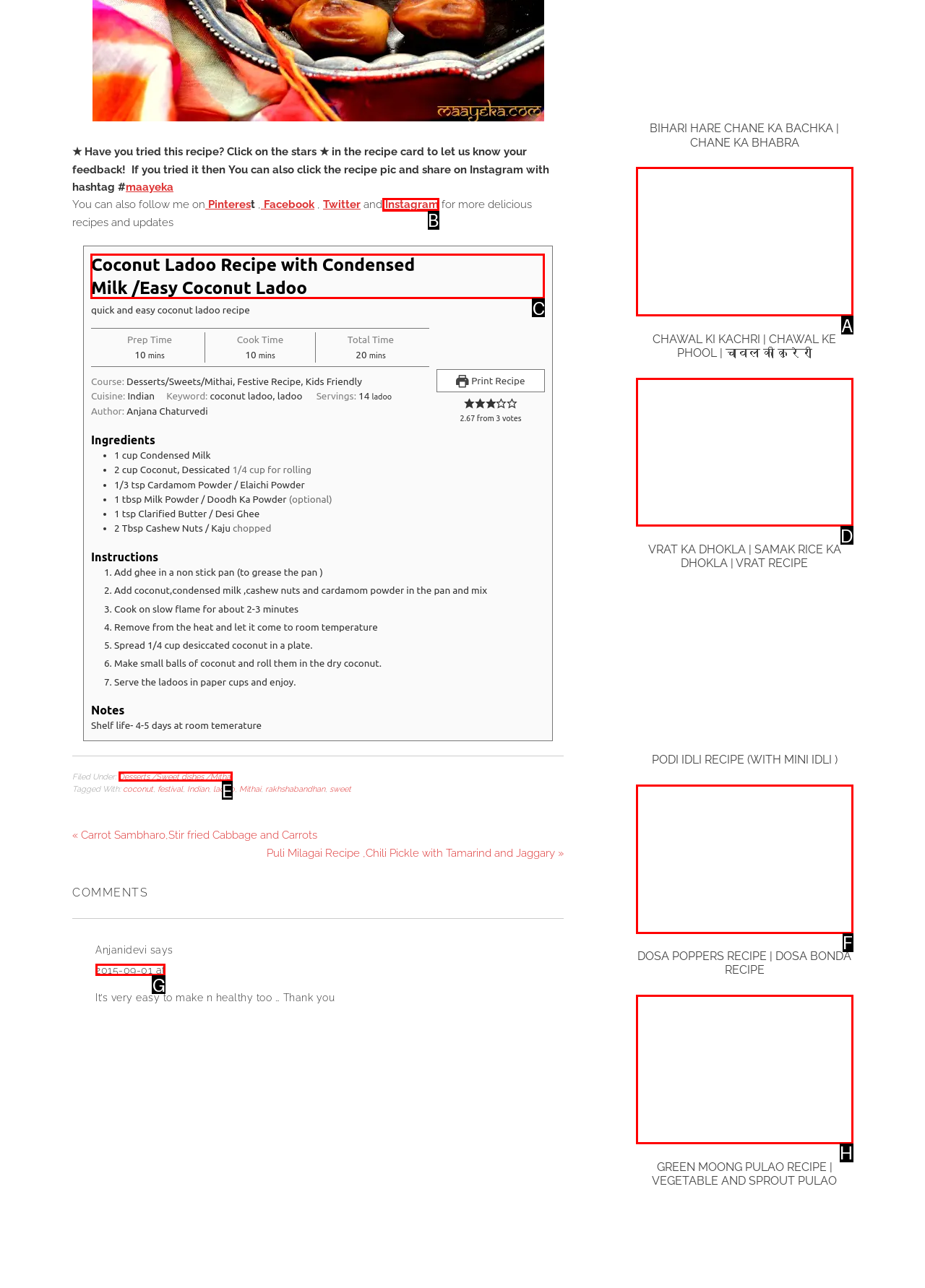Indicate which UI element needs to be clicked to fulfill the task: Click on the 'Coconut Ladoo Recipe with Condensed Milk /Easy Coconut Ladoo' heading
Answer with the letter of the chosen option from the available choices directly.

C